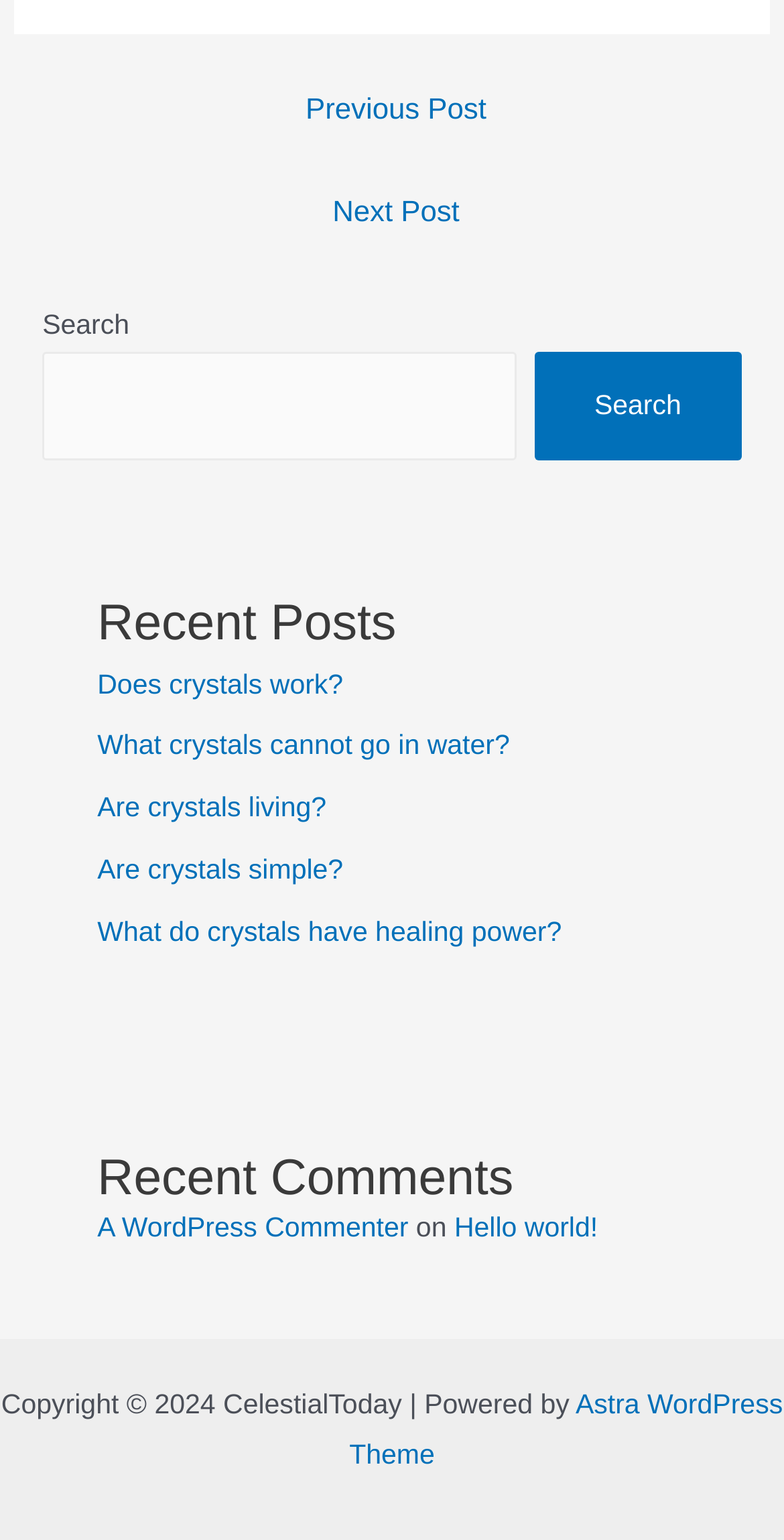Provide a short, one-word or phrase answer to the question below:
What is the title of the first recent post?

Does crystals work?